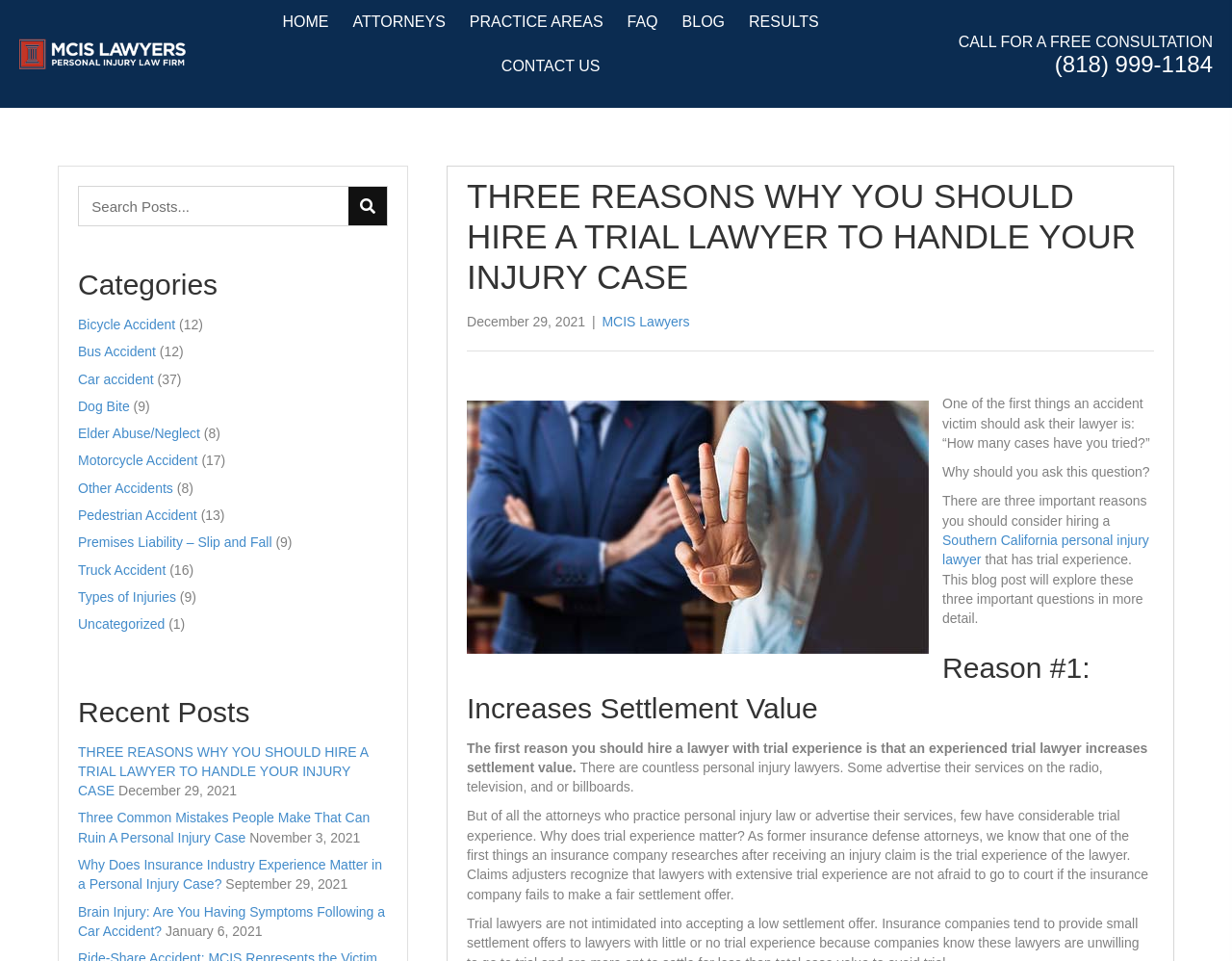Answer the question below in one word or phrase:
What is the reason mentioned for hiring a lawyer with trial experience?

Increases settlement value